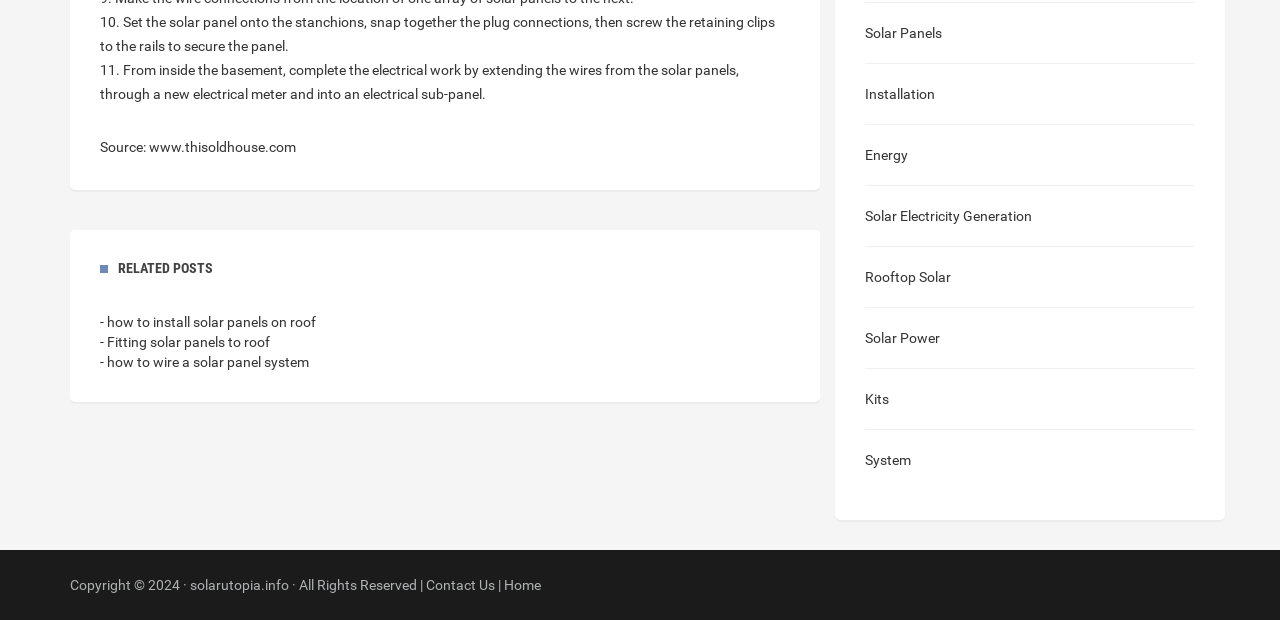Please locate the clickable area by providing the bounding box coordinates to follow this instruction: "visit 'how to install solar panels on roof'".

[0.078, 0.506, 0.247, 0.532]